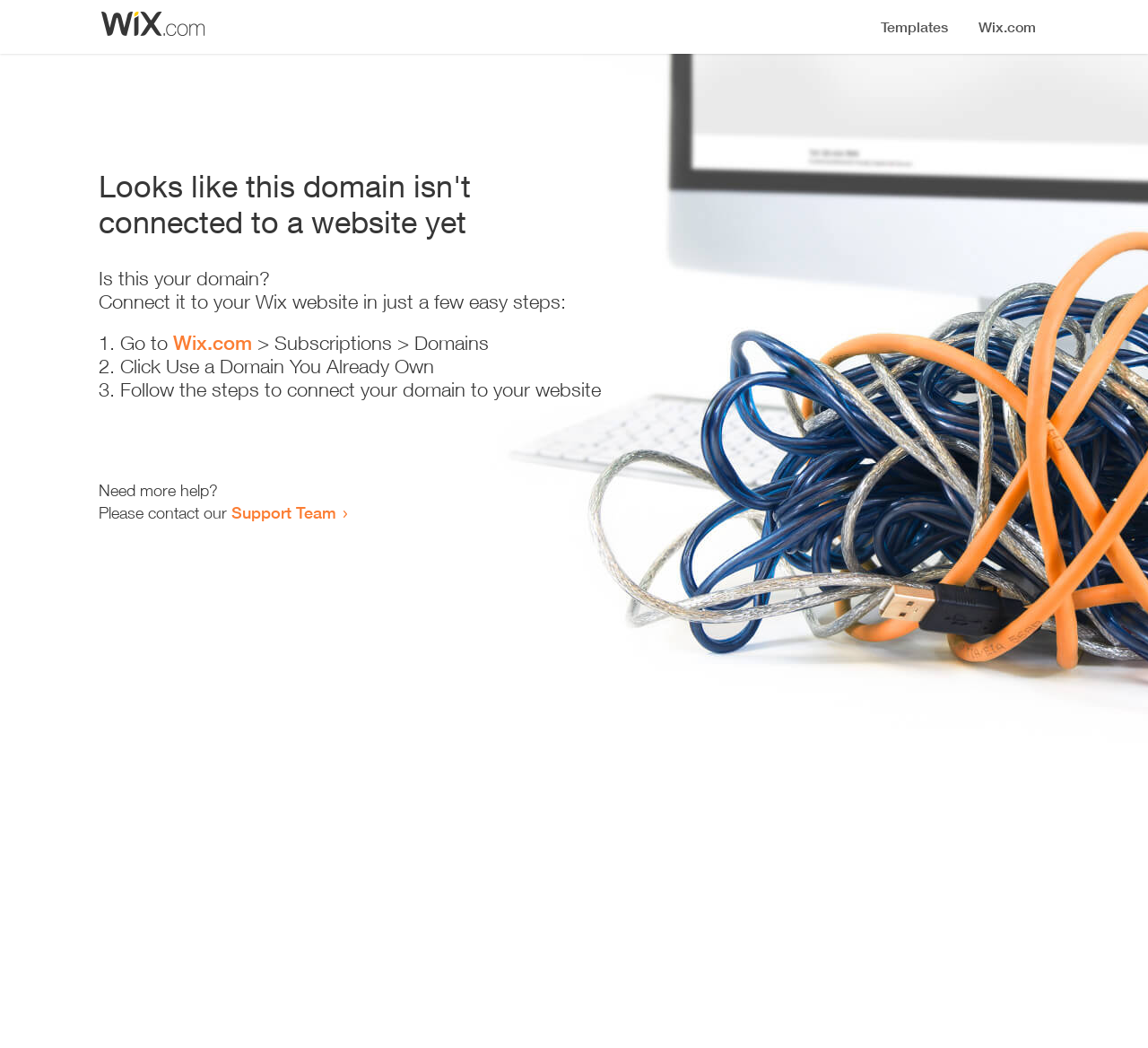Locate the bounding box for the described UI element: "Support Team". Ensure the coordinates are four float numbers between 0 and 1, formatted as [left, top, right, bottom].

[0.202, 0.479, 0.293, 0.498]